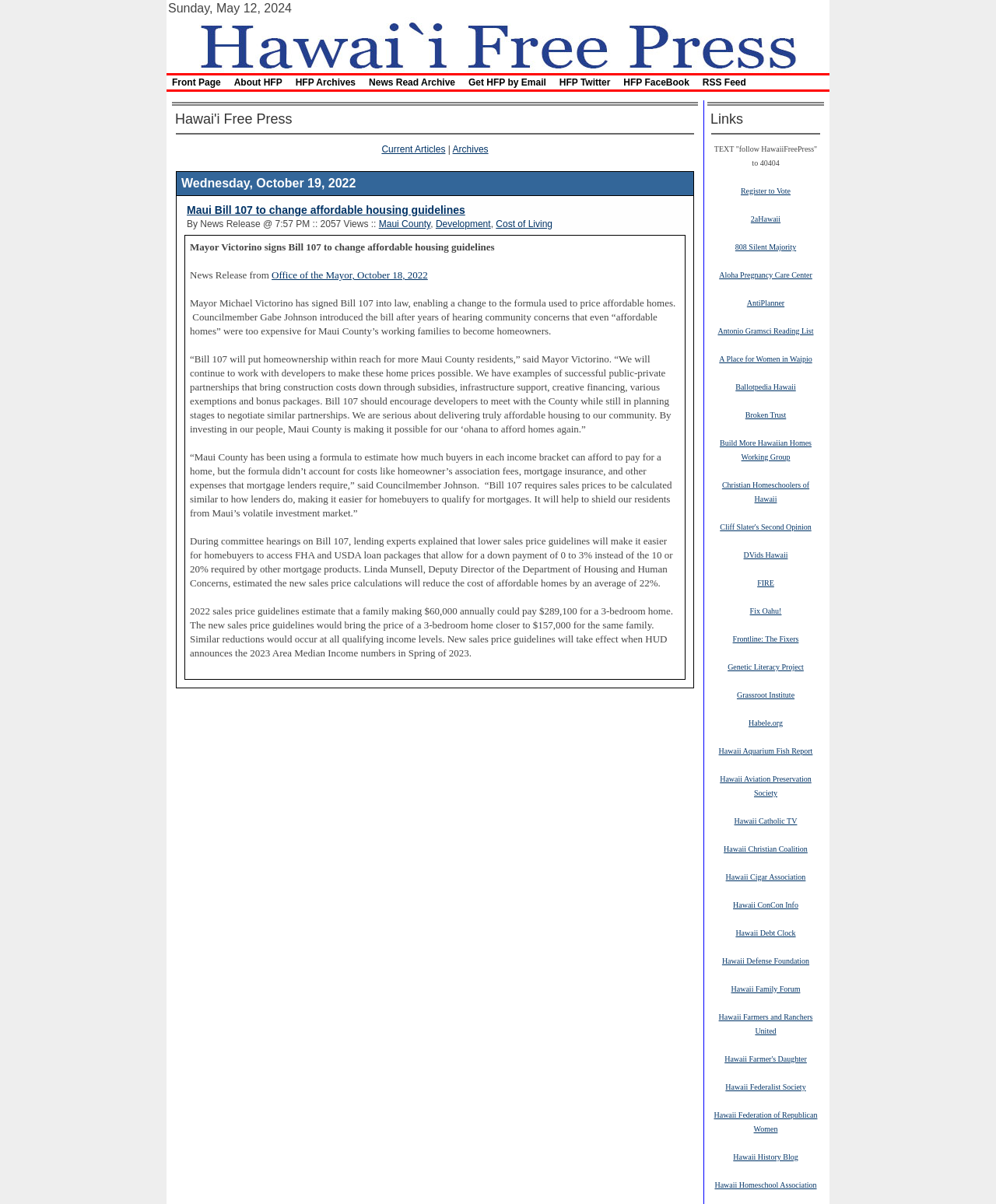Find and specify the bounding box coordinates that correspond to the clickable region for the instruction: "Read the news article 'Maui Bill 107 to change affordable housing guidelines'".

[0.177, 0.163, 0.696, 0.571]